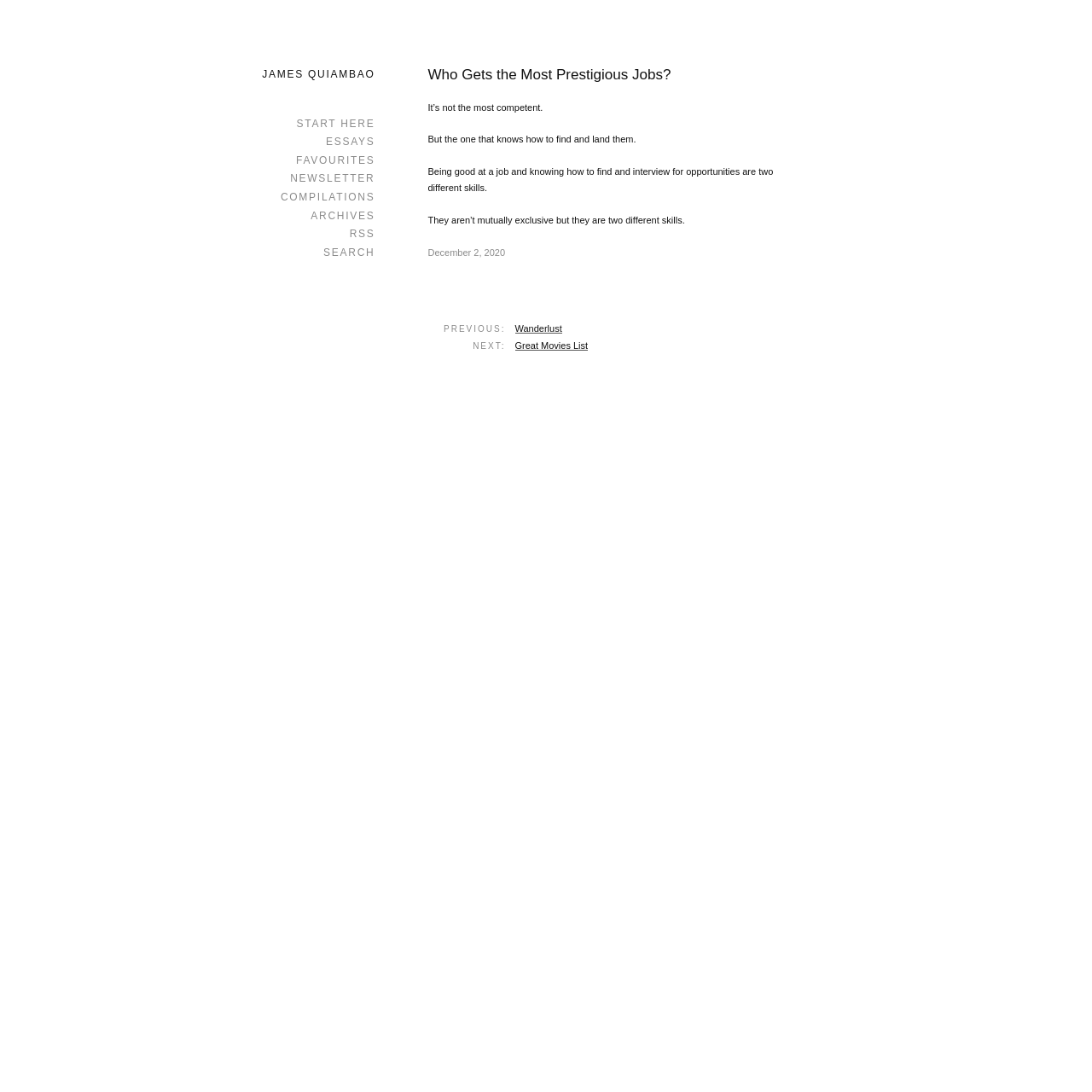Find and specify the bounding box coordinates that correspond to the clickable region for the instruction: "read the previous article".

[0.471, 0.296, 0.515, 0.306]